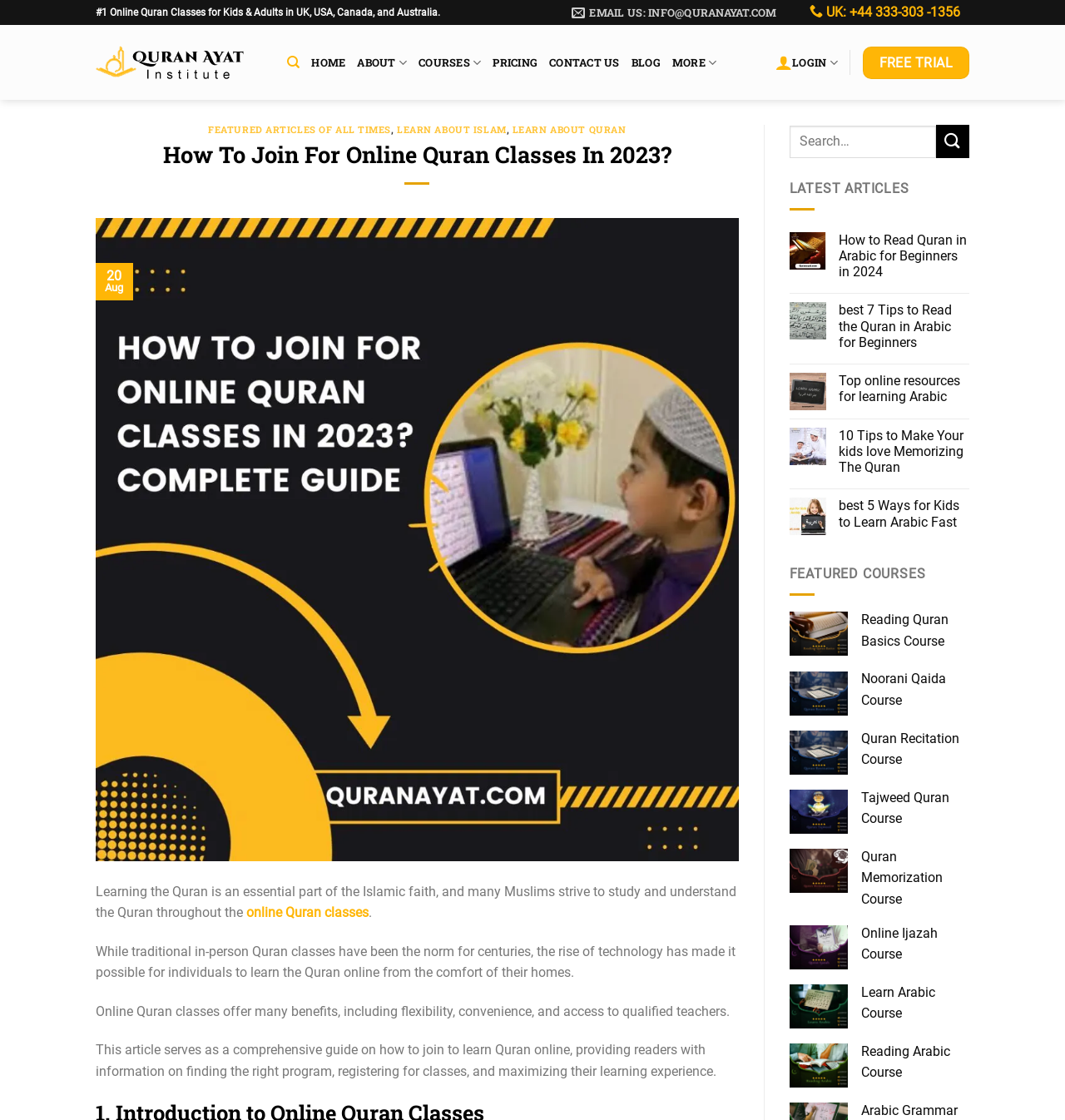Predict the bounding box coordinates of the UI element that matches this description: "5.10. User Preferences". The coordinates should be in the format [left, top, right, bottom] with each value between 0 and 1.

None